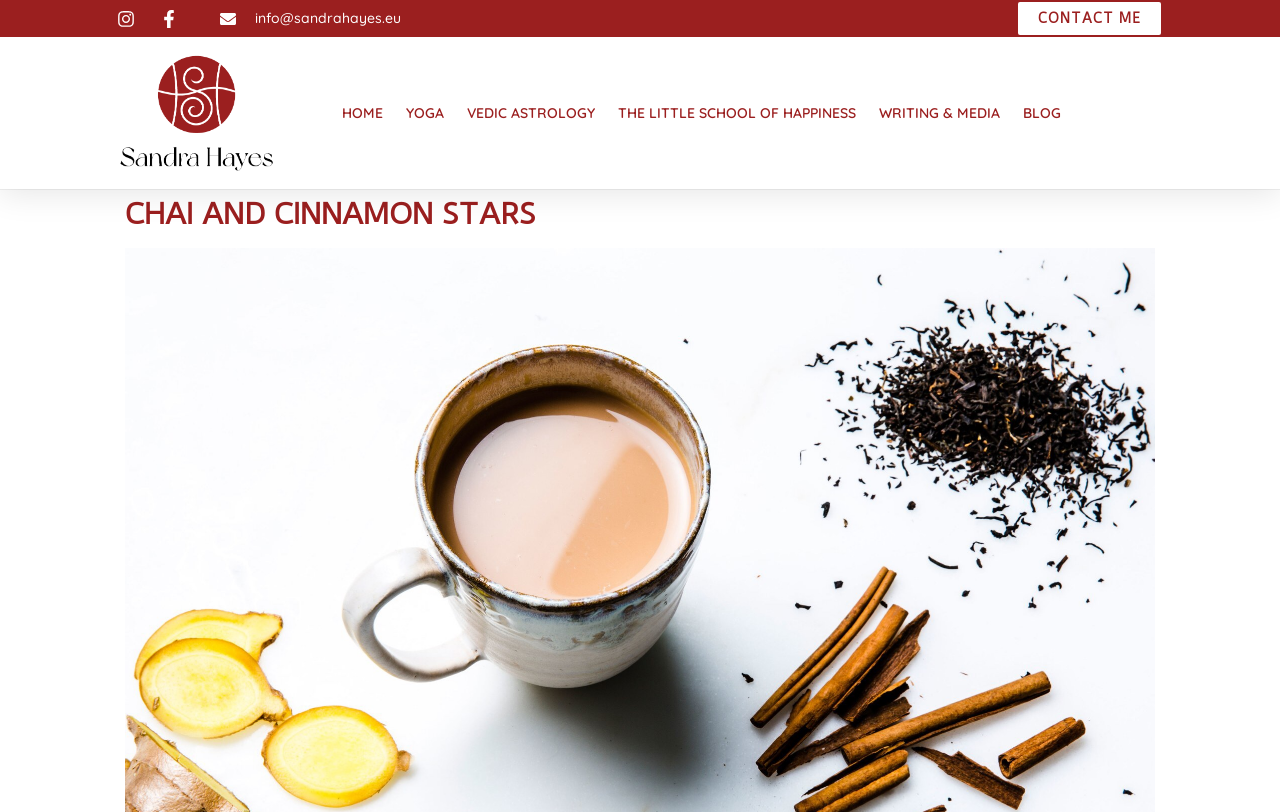Generate a thorough caption detailing the webpage content.

The webpage is about Sandra Hayes' website, with a focus on yoga and wellness. At the top left corner, there are three small links, likely representing social media profiles. Next to them is a contact email link, "info@sandrahayes.eu". On the top right corner, there is a prominent link to "CONTACT ME".

Below the top section, there is a horizontal navigation menu with six links: "HOME", "YOGA", "VEDIC ASTROLOGY", "THE LITTLE SCHOOL OF HAPPINESS", "WRITING & MEDIA", and "BLOG". These links are evenly spaced and take up most of the width of the page.

To the left of the navigation menu, there is a smaller link "Ayuyoga" with an accompanying image, also labeled "Ayuyoga". This image is positioned above the navigation menu.

The main content of the page is headed by a large heading "CHAI AND CINNAMON STARS", which spans almost the entire width of the page. The content below this heading is not explicitly described in the accessibility tree, but based on the meta description, it may relate to sharing Chai and discussing topics after yoga classes.